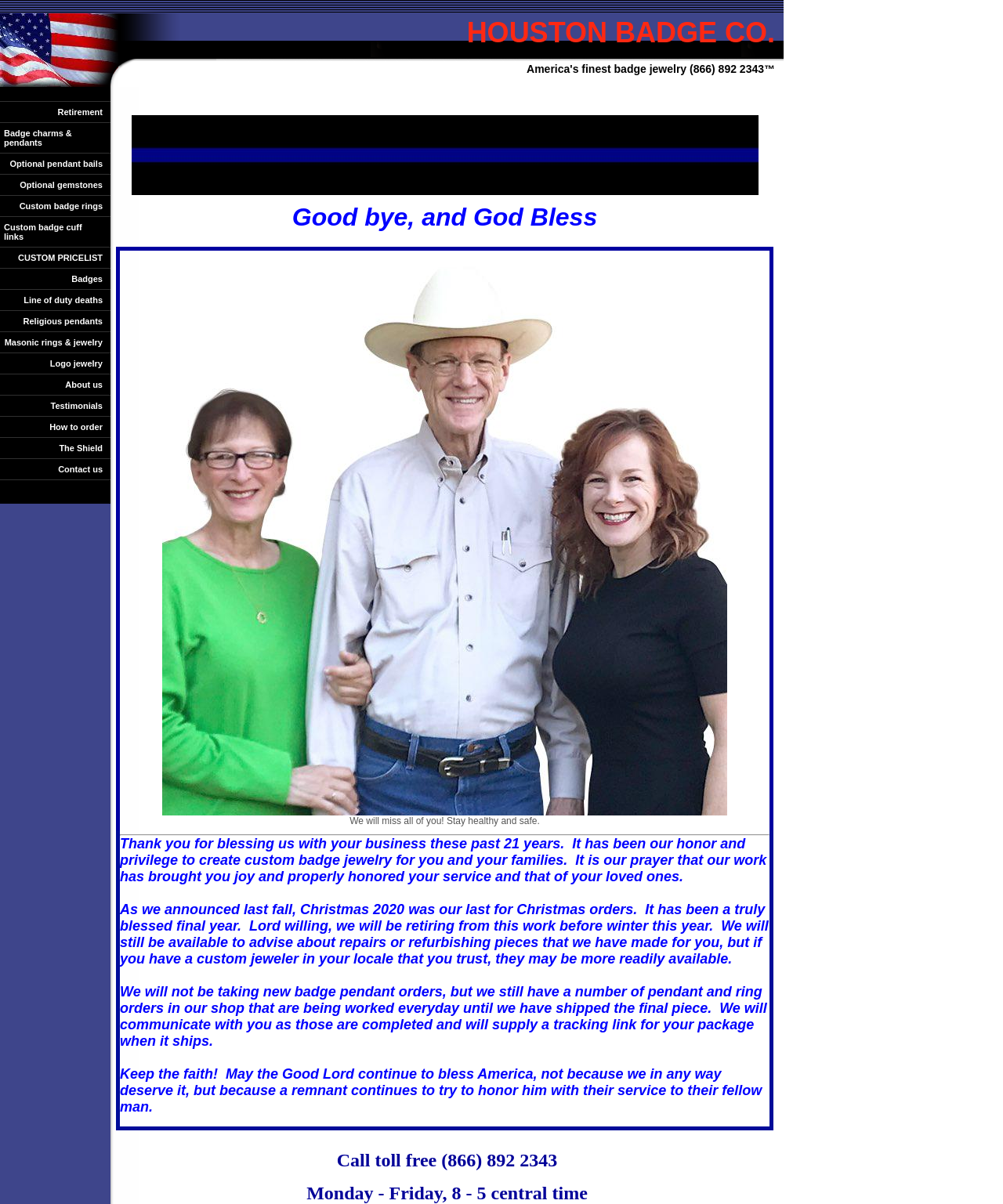Generate the title text from the webpage.

HOUSTON BADGE CO.